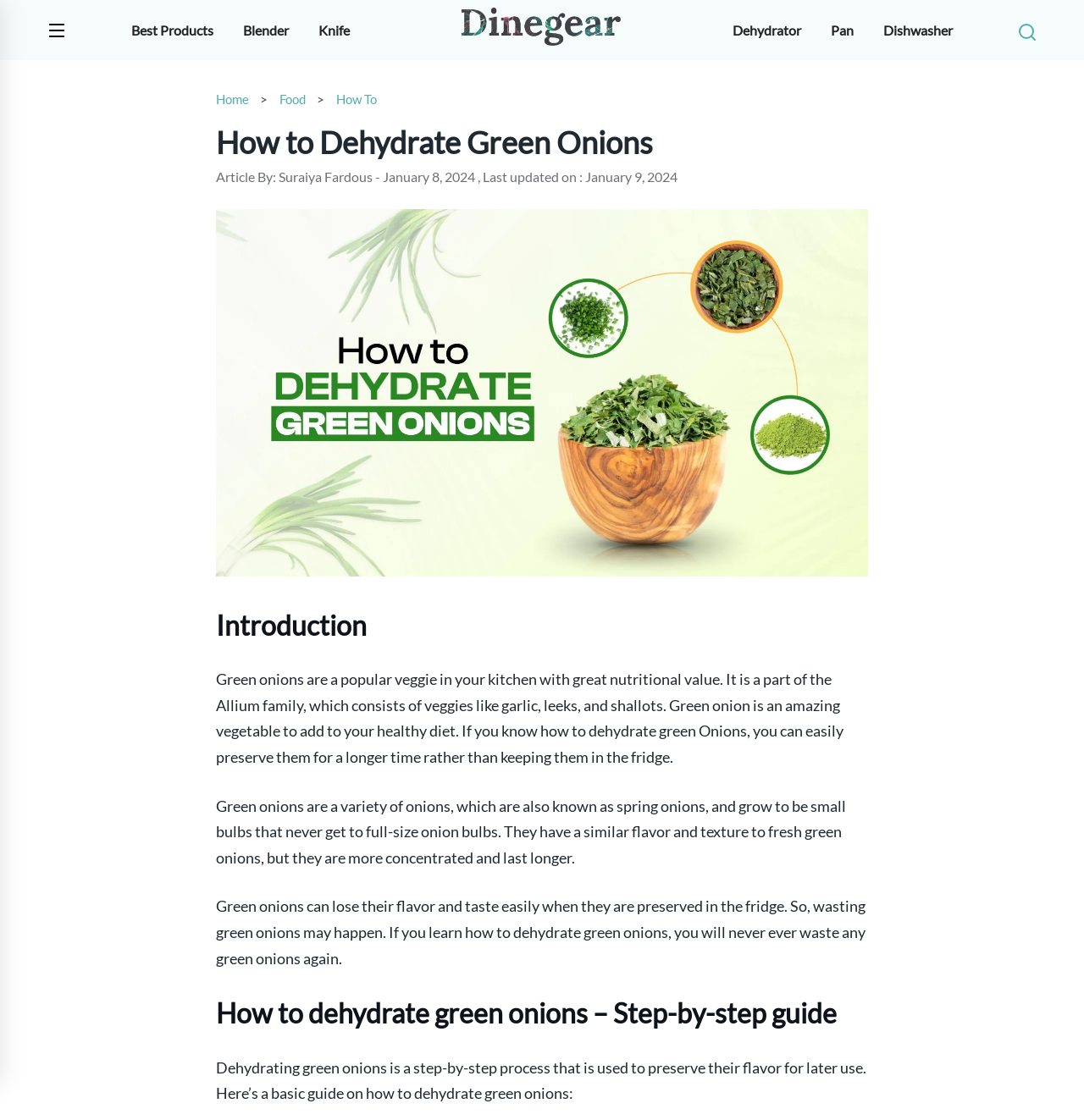Please provide a one-word or phrase answer to the question: 
How many links are there in the top navigation bar?

6